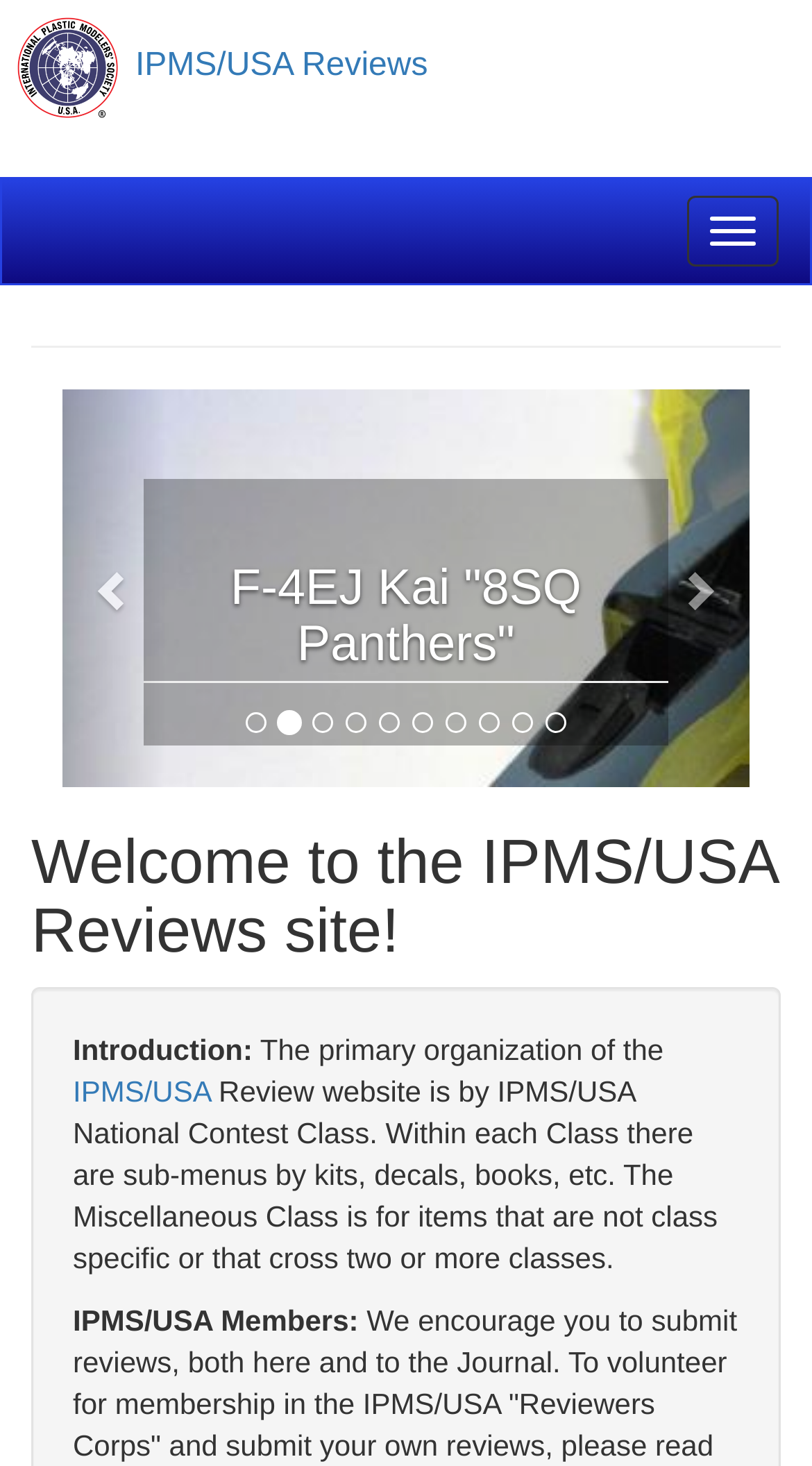Detail the features and information presented on the webpage.

The webpage is a review website for scale modeling products, specifically for the IPMS/USA organization. At the top left corner, there is a link to skip to the main content. Next to it, there is an IPMS logo image with a link to the IPMS/USA Reviews website, accompanied by a heading with the same name.

On the top right corner, there is a toggle navigation button. Below it, there is a heading with no text, followed by a listbox that contains a heading for a specific product review, "AH-1G Cobra (Early Production)". The listbox is positioned vertically and takes up most of the page's width.

Below the listbox, there are two buttons, "Previous" and "Next", which are likely used for navigation. Further down, there is a heading that welcomes users to the IPMS/USA Reviews site. Below this heading, there is a paragraph of text that introduces the website, explaining that it is primarily organized by IPMS/USA National Contest Class, with sub-menus for different types of products.

The paragraph is divided into several static text elements, with a link to IPMS/USA in the middle. The text also mentions that the Miscellaneous Class is for items that don't fit into specific classes. Finally, there is a heading that addresses IPMS/USA members, but it does not contain any additional information.